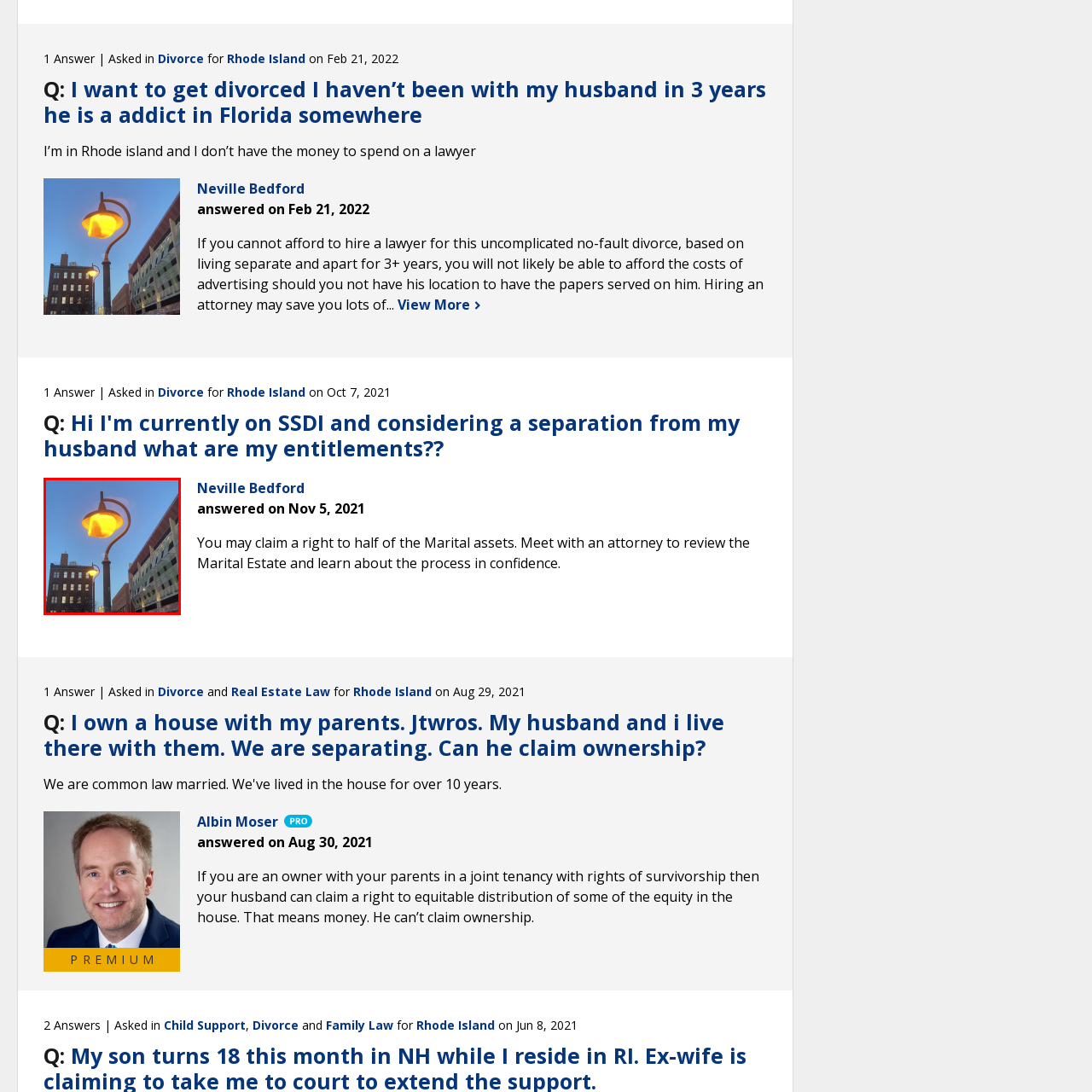What time of day is depicted in the image?
Observe the image within the red bounding box and respond to the question with a detailed answer, relying on the image for information.

The image captures the scene during the transition from day to night, as evident from the twilight sky, which suggests the time of day is during the early evening hours.